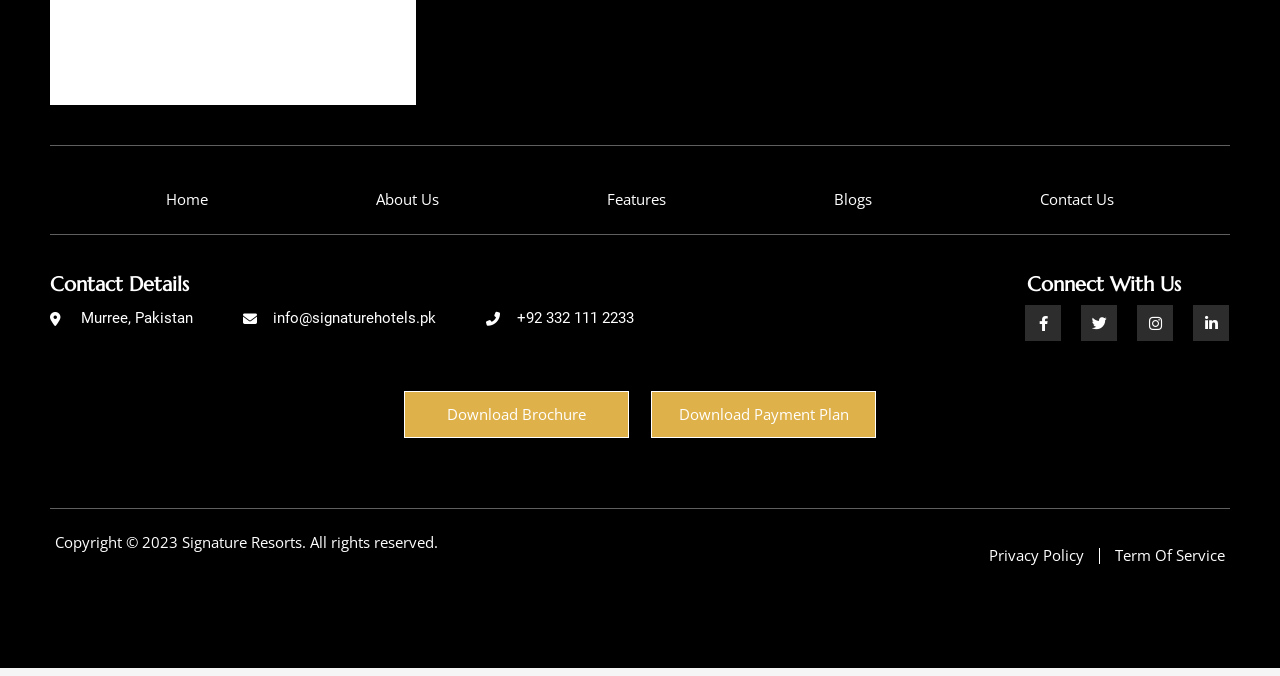Please identify the bounding box coordinates of the element's region that should be clicked to execute the following instruction: "go to home page". The bounding box coordinates must be four float numbers between 0 and 1, i.e., [left, top, right, bottom].

[0.13, 0.276, 0.162, 0.317]